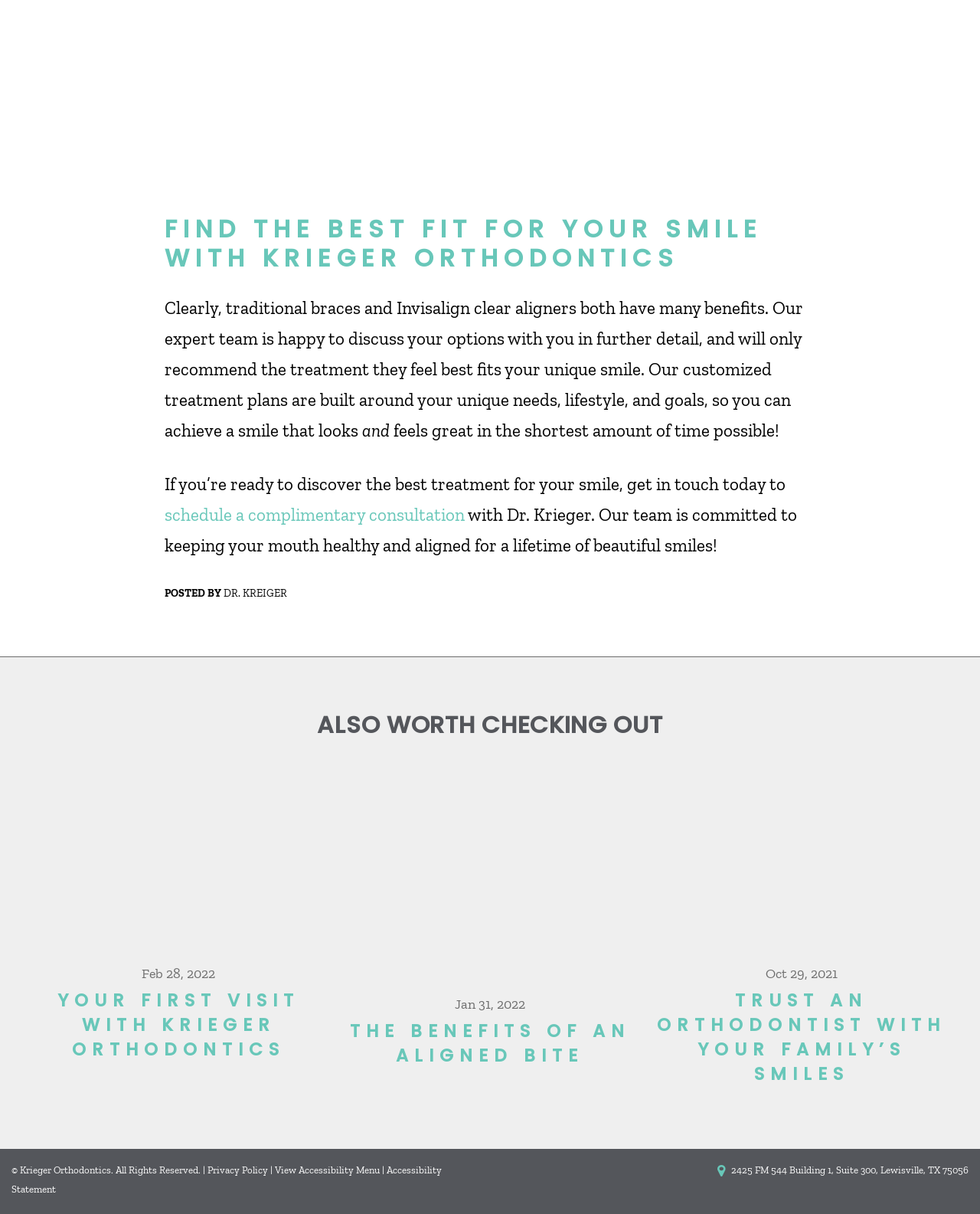Please give the bounding box coordinates of the area that should be clicked to fulfill the following instruction: "visit the Privacy Policy page". The coordinates should be in the format of four float numbers from 0 to 1, i.e., [left, top, right, bottom].

[0.212, 0.959, 0.273, 0.969]